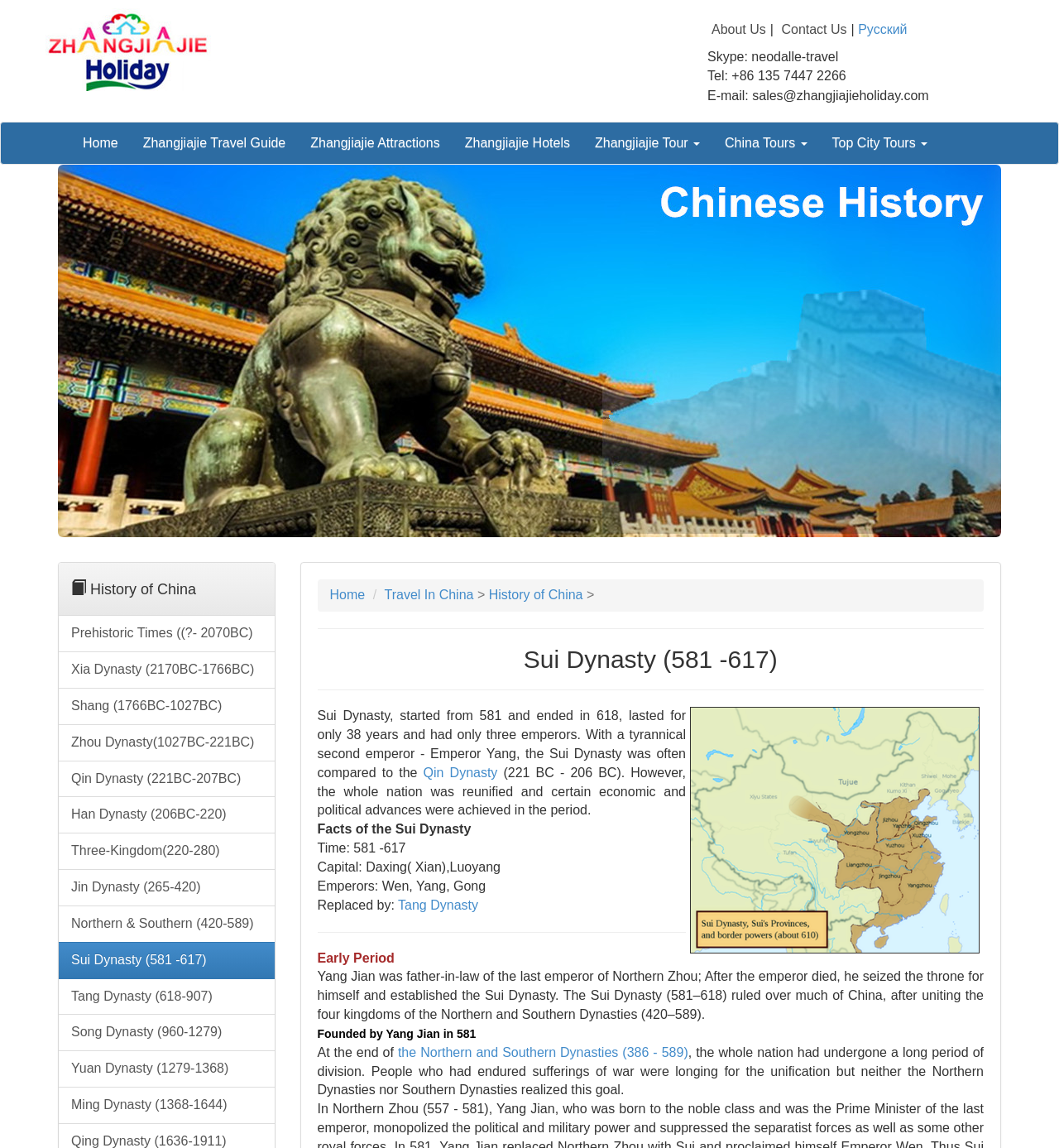Please answer the following question using a single word or phrase: 
Who founded the Sui Dynasty?

Yang Jian